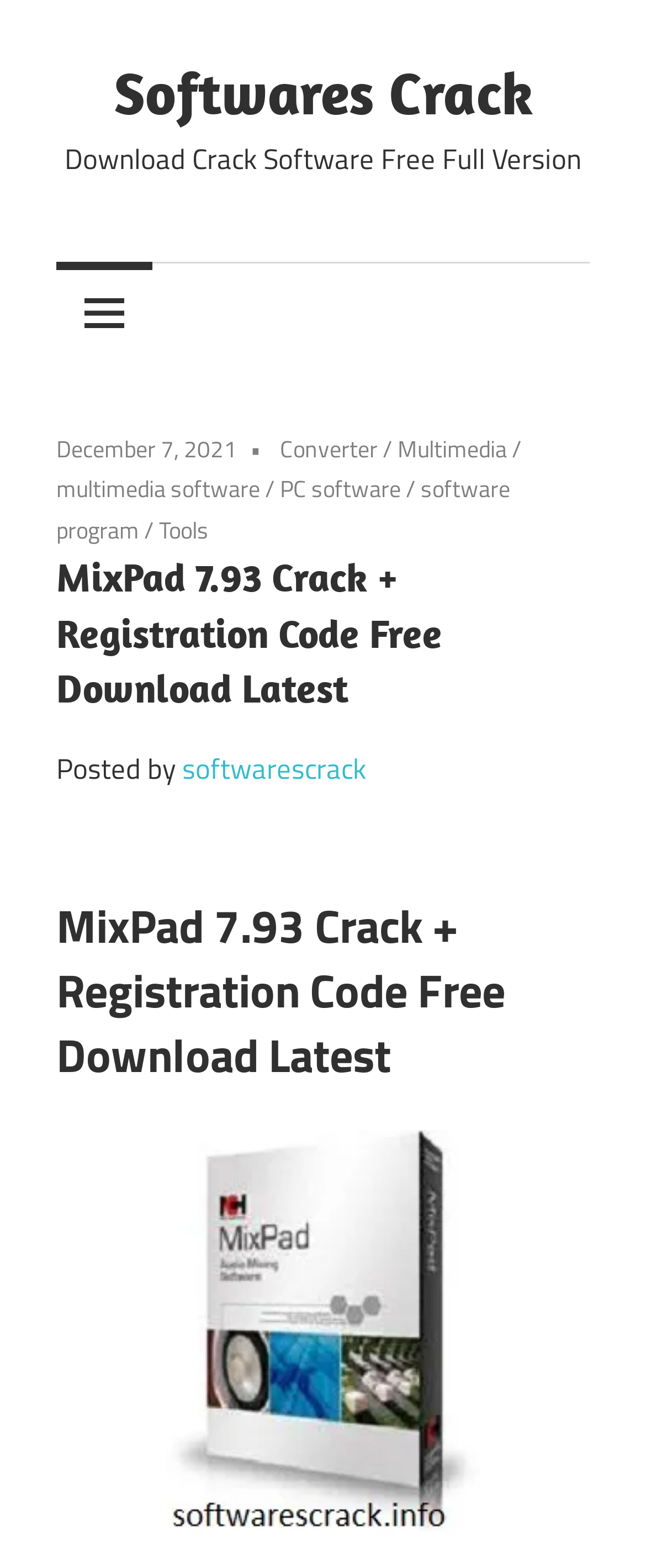Identify the first-level heading on the webpage and generate its text content.

MixPad 7.93 Crack + Registration Code Free Download Latest